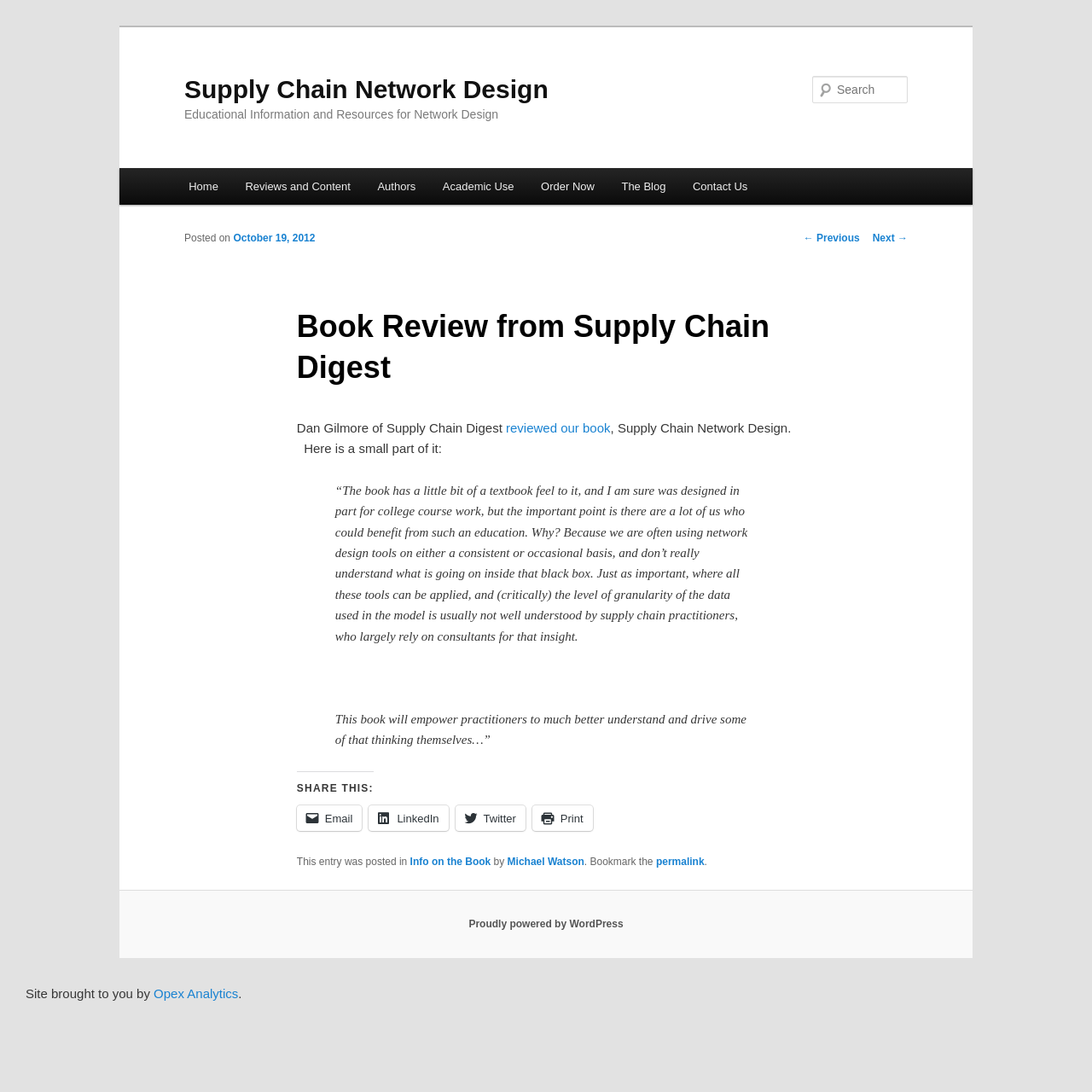Please give a concise answer to this question using a single word or phrase: 
What is the name of the book being reviewed?

Supply Chain Network Design